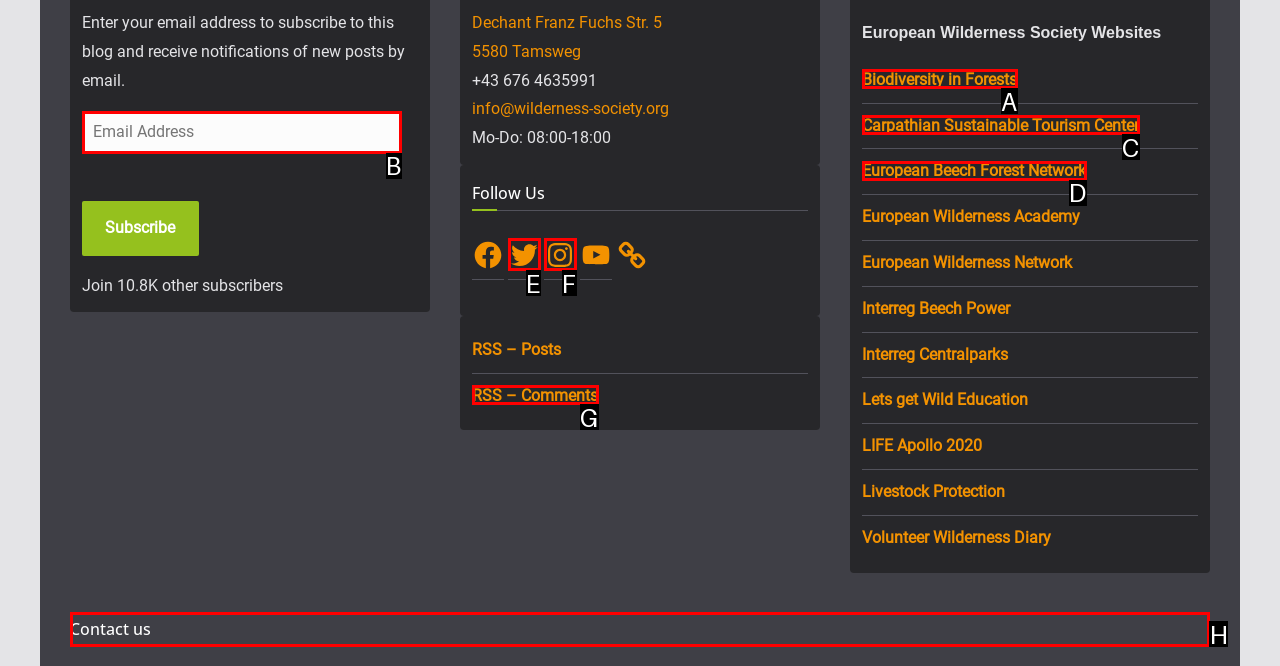Identify the correct choice to execute this task: Contact us
Respond with the letter corresponding to the right option from the available choices.

H